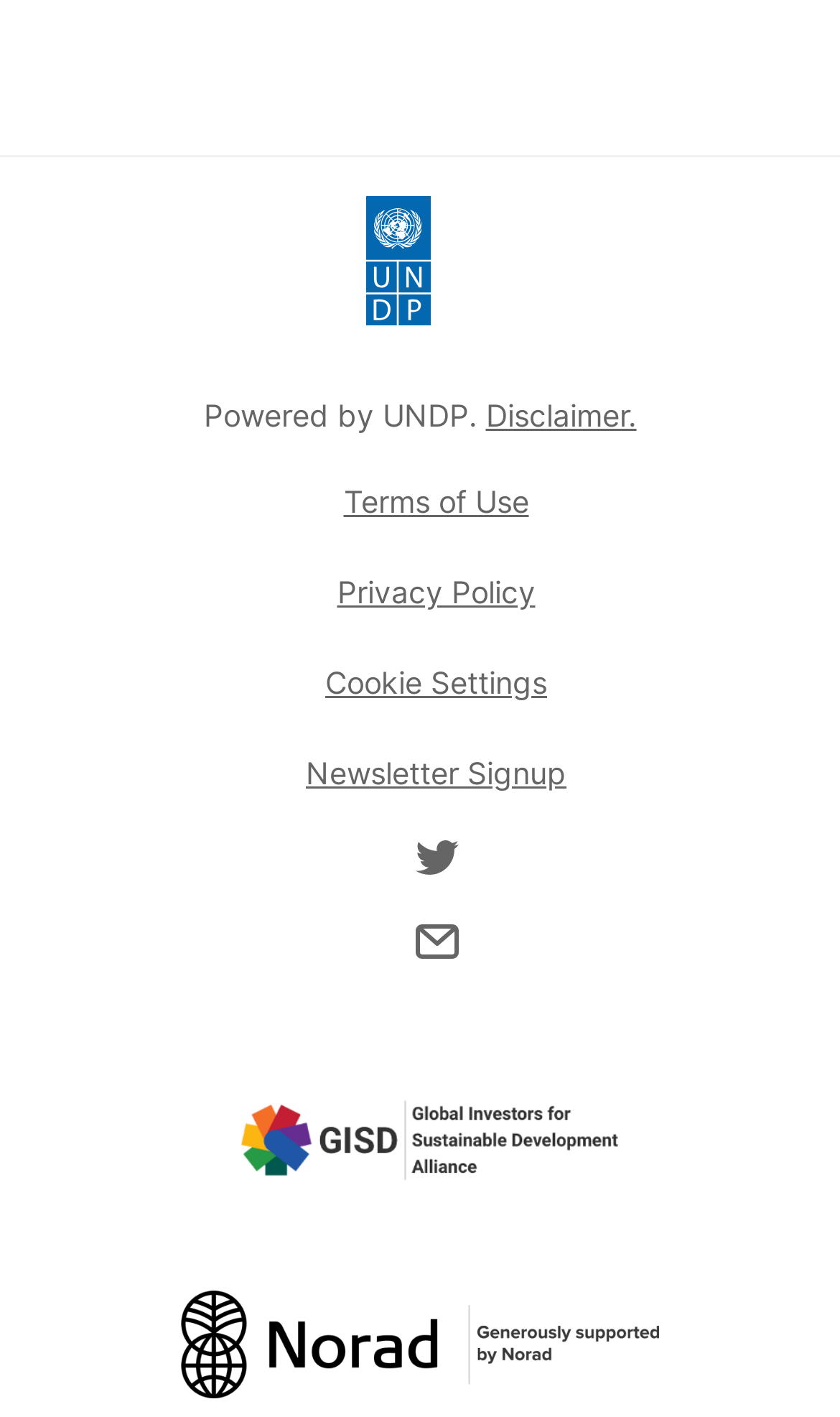Identify the bounding box coordinates for the element that needs to be clicked to fulfill this instruction: "Read the disclaimer". Provide the coordinates in the format of four float numbers between 0 and 1: [left, top, right, bottom].

[0.578, 0.281, 0.758, 0.305]